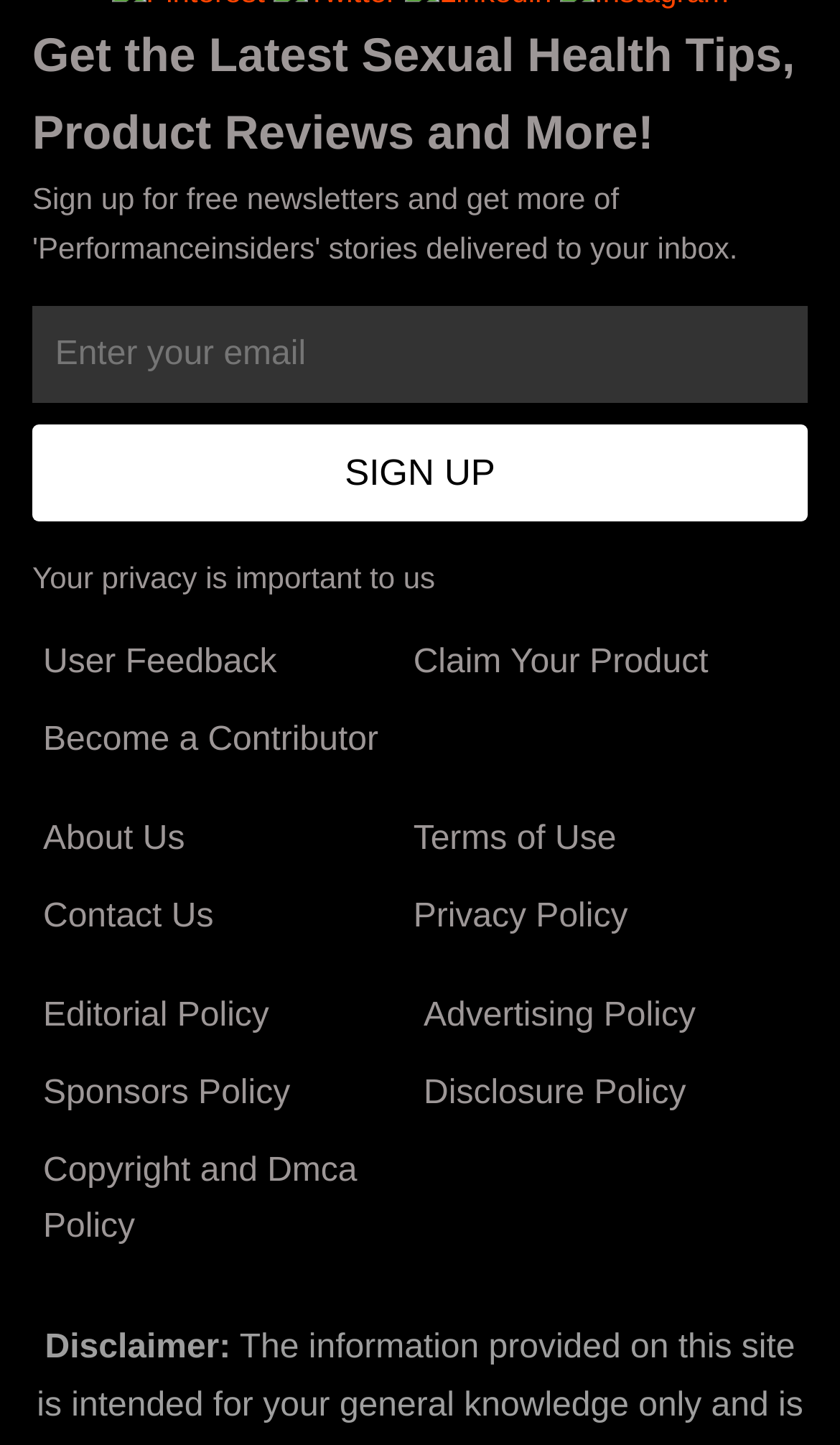Given the description of a UI element: "aria-label="next-page"", identify the bounding box coordinates of the matching element in the webpage screenshot.

None